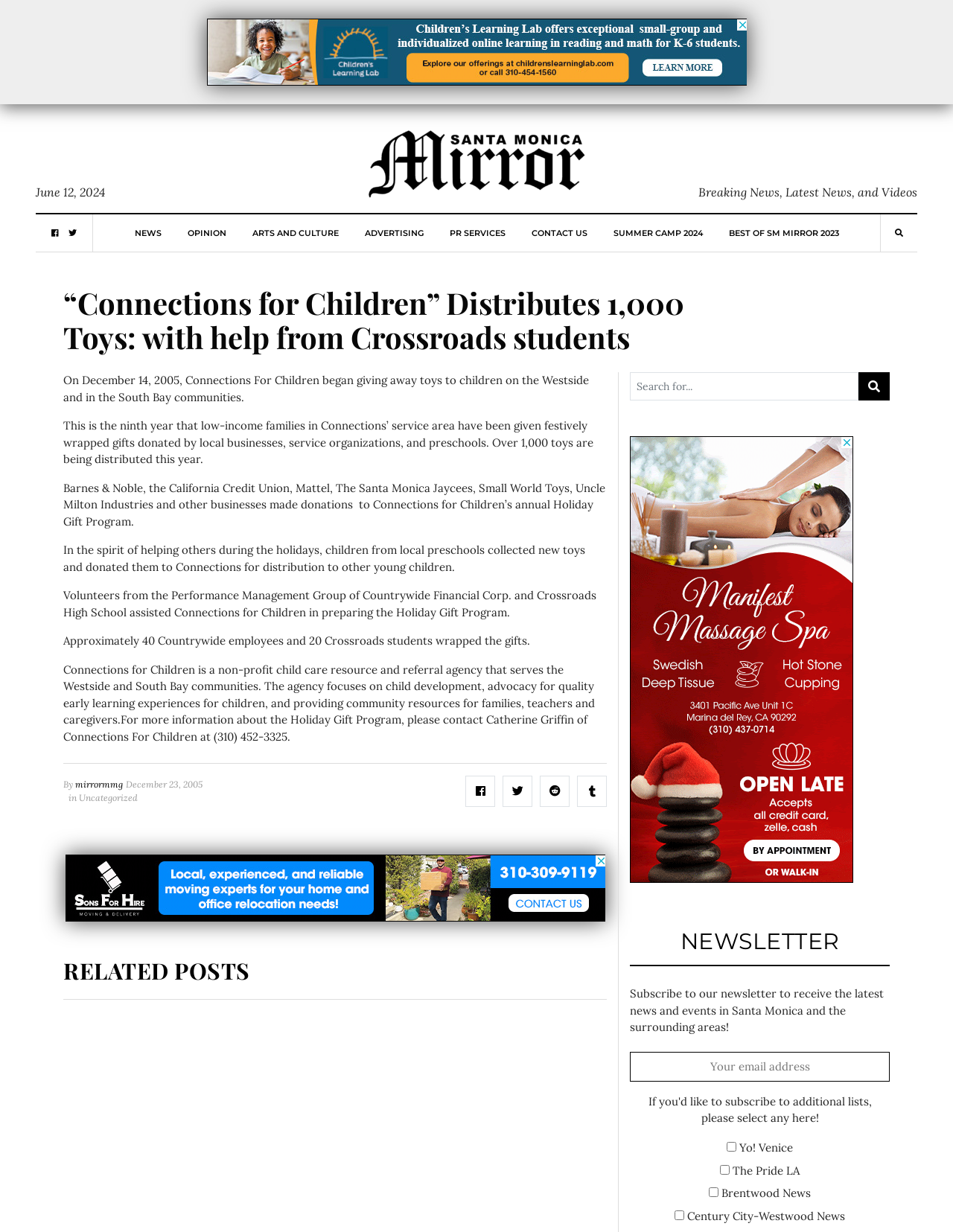Find the bounding box coordinates for the UI element that matches this description: "aria-label="Search for..." name="s" placeholder="Search for..."".

[0.661, 0.302, 0.901, 0.325]